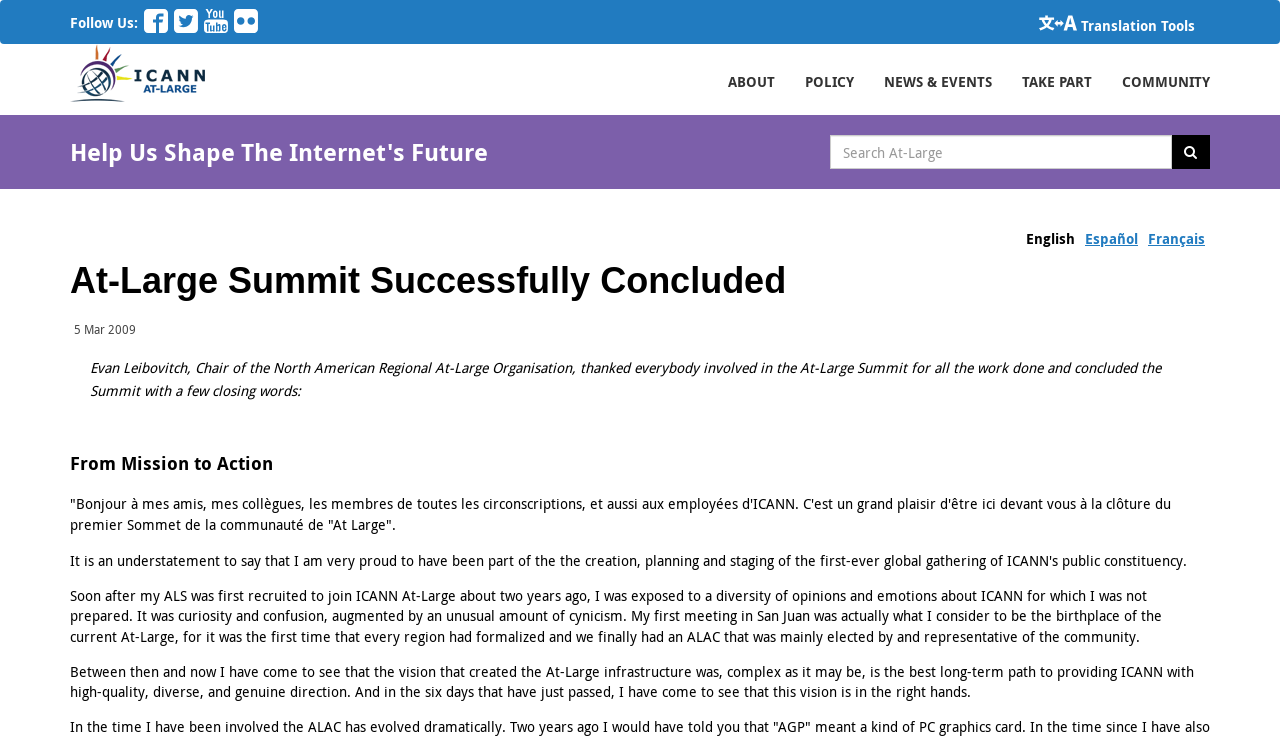Answer the question using only a single word or phrase: 
What is the language currently selected?

English